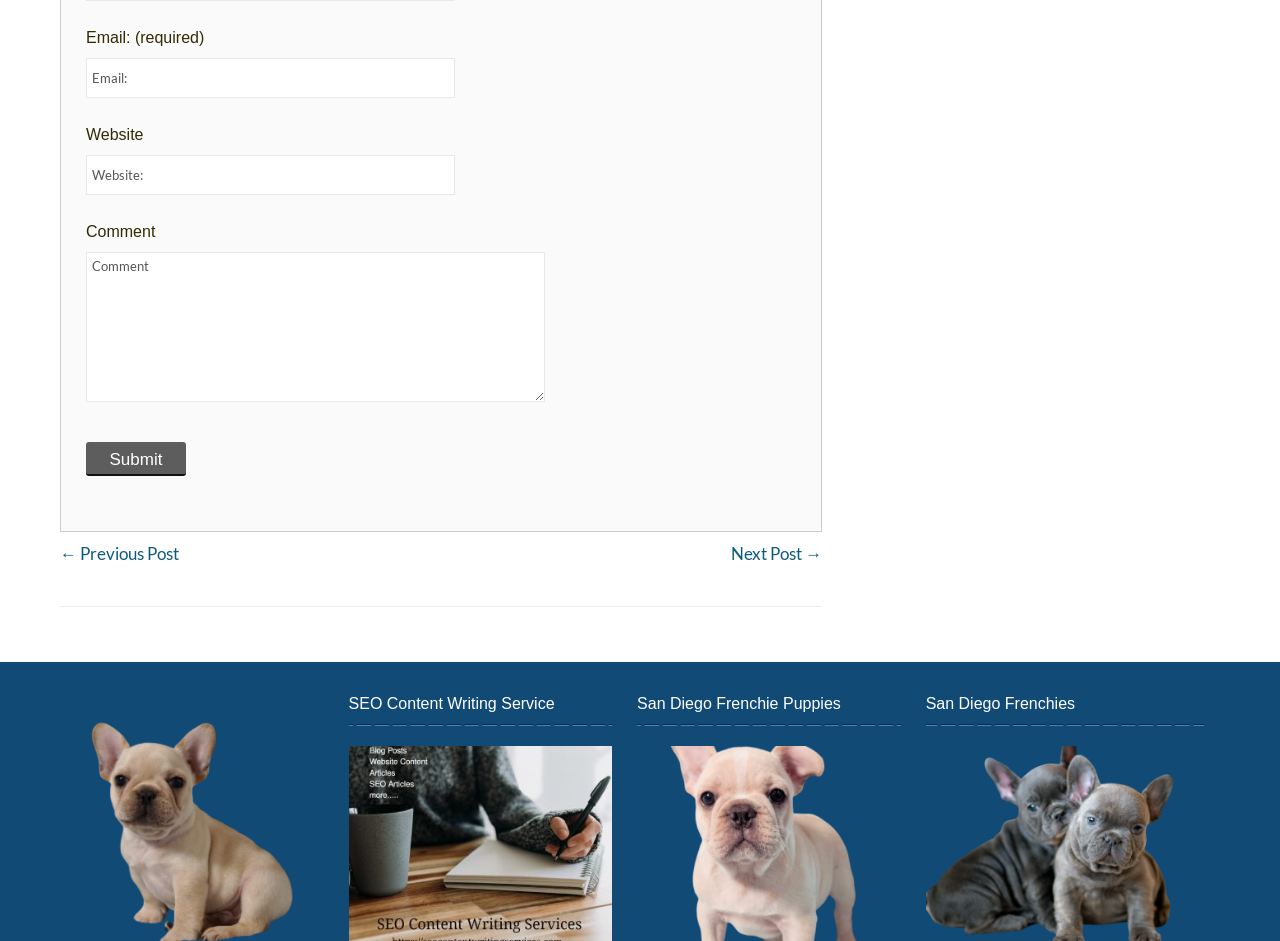How many products are listed on this page?
Provide a detailed answer to the question using information from the image.

The number of products listed on this page can be found by counting the number of product headings and images on the page. There are four product headings and images, therefore there are four products listed on this page.